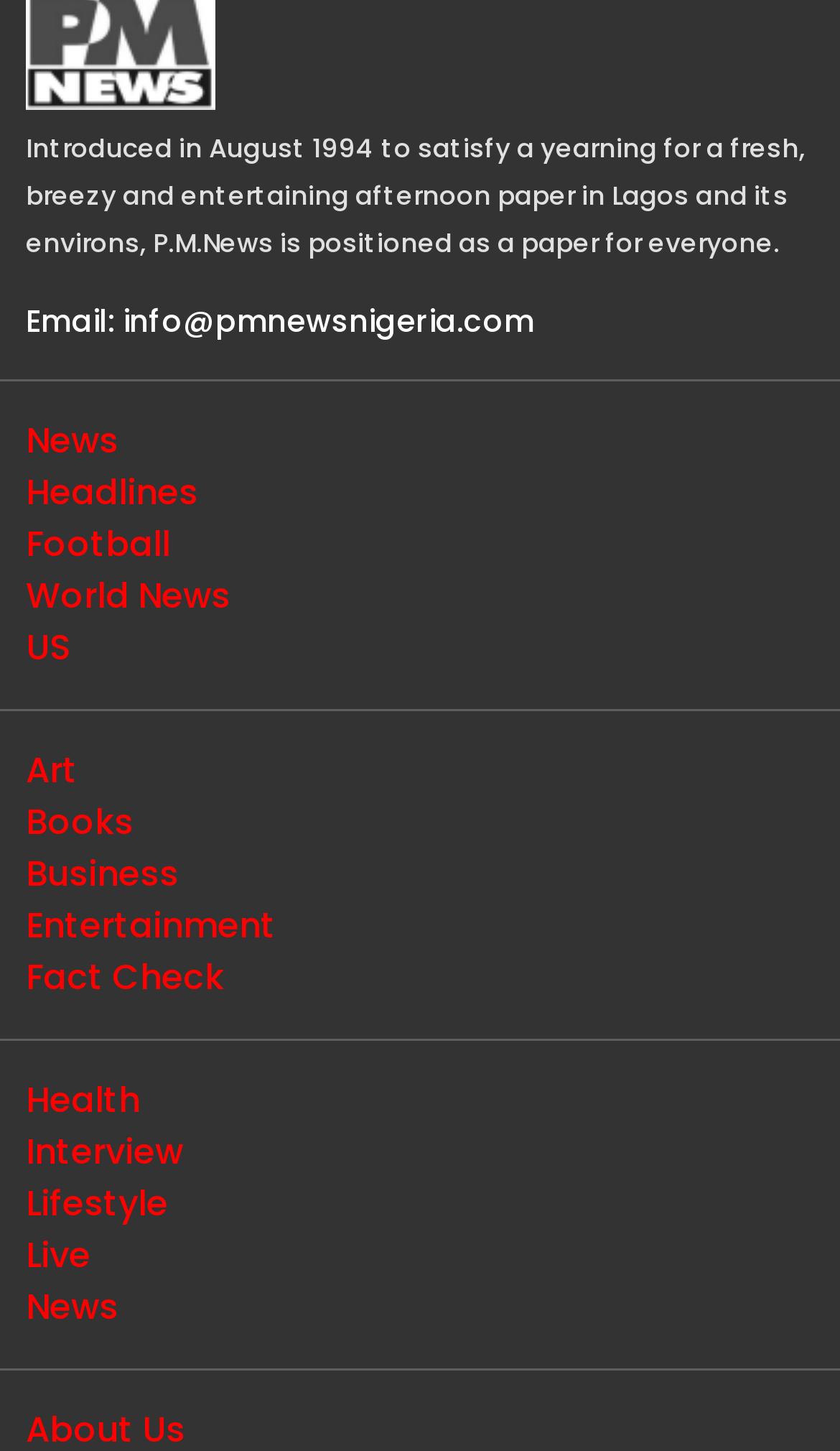Please indicate the bounding box coordinates of the element's region to be clicked to achieve the instruction: "Check World News". Provide the coordinates as four float numbers between 0 and 1, i.e., [left, top, right, bottom].

[0.031, 0.393, 0.274, 0.427]